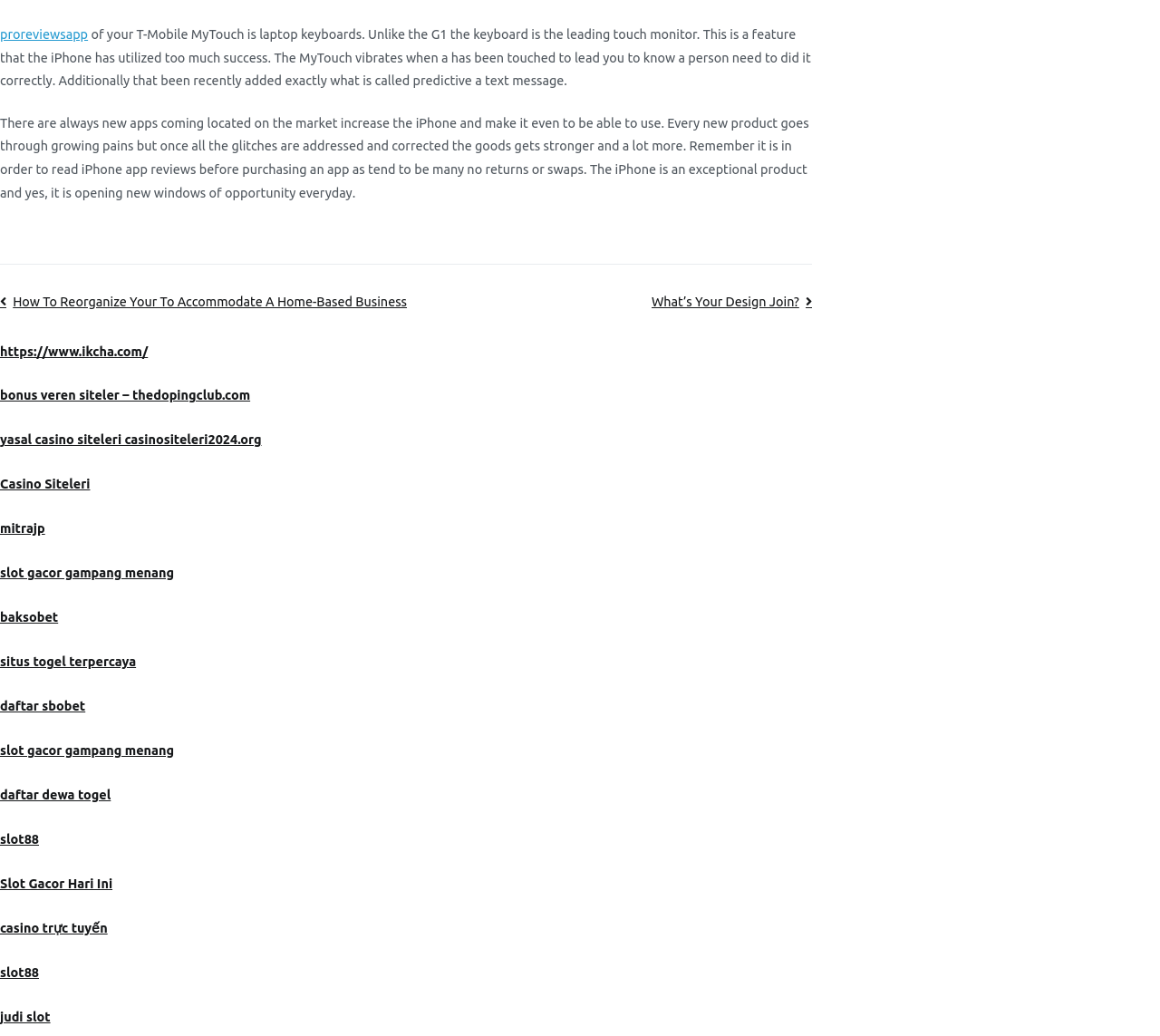What type of apps are being discussed?
From the details in the image, answer the question comprehensively.

The text mentions 'iPhone app reviews' and the importance of reading them before purchasing an app. This implies that the webpage is discussing apps specifically designed for the iPhone.